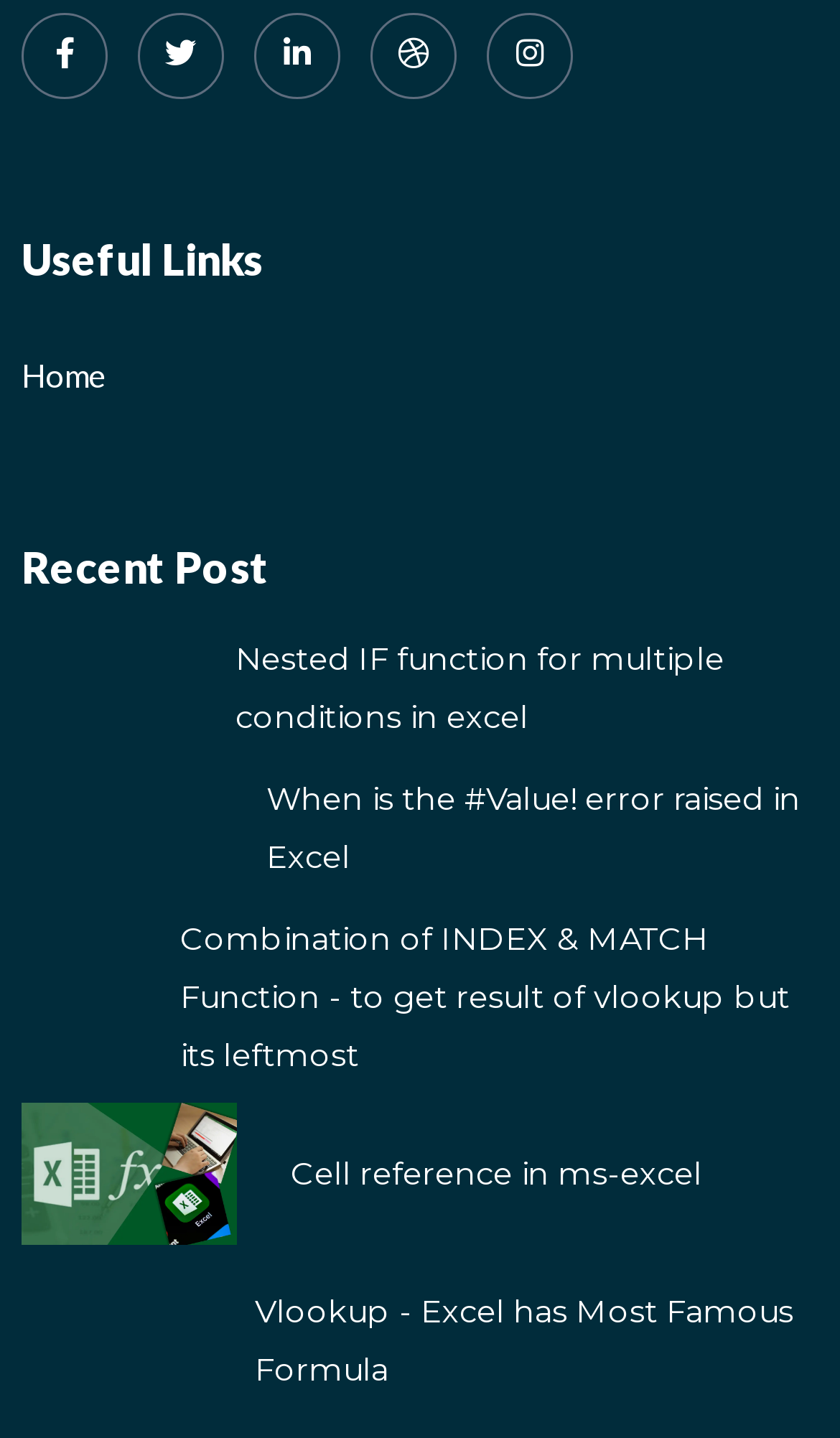Highlight the bounding box coordinates of the element you need to click to perform the following instruction: "Learn about Cell reference in ms-excel."

[0.026, 0.767, 0.836, 0.866]